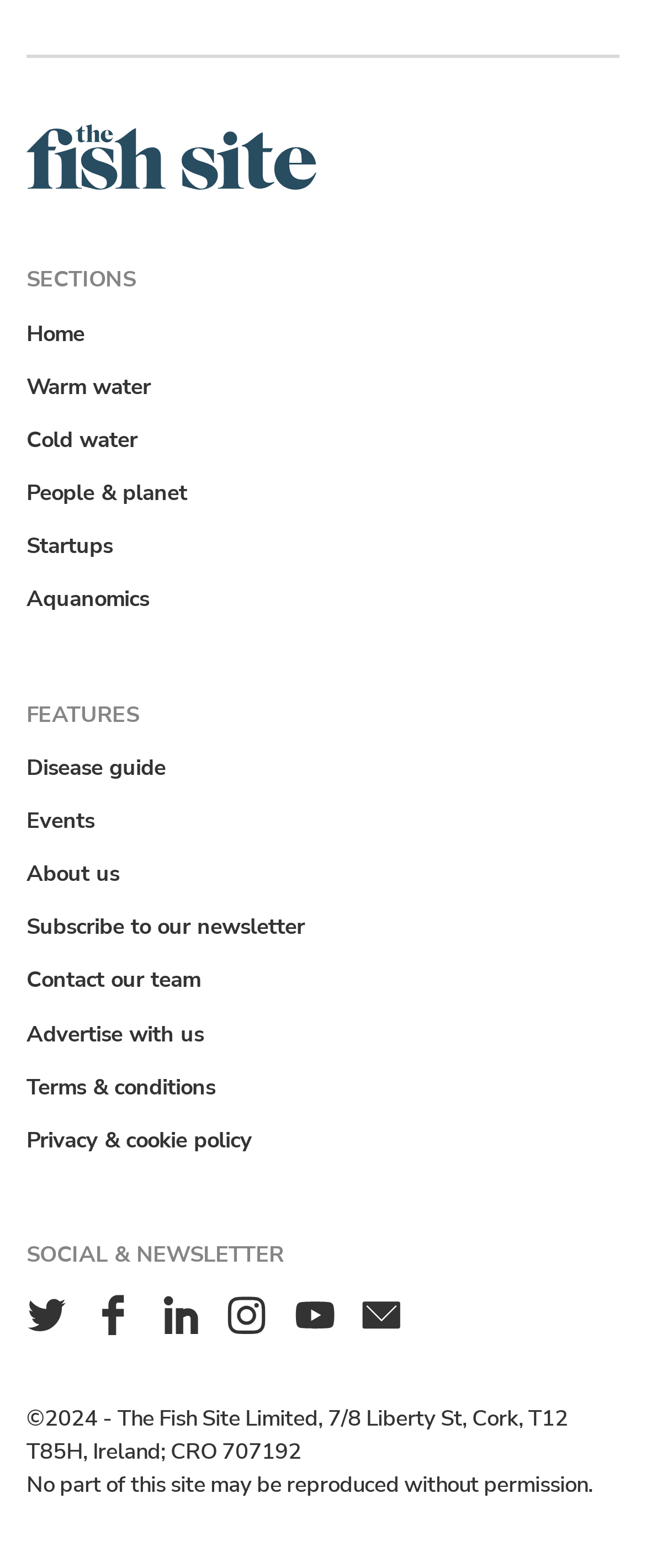What social media platforms is the website present on?
Please provide a single word or phrase in response based on the screenshot.

Twitter, Facebook, LinkedIn, Instagram, YouTube